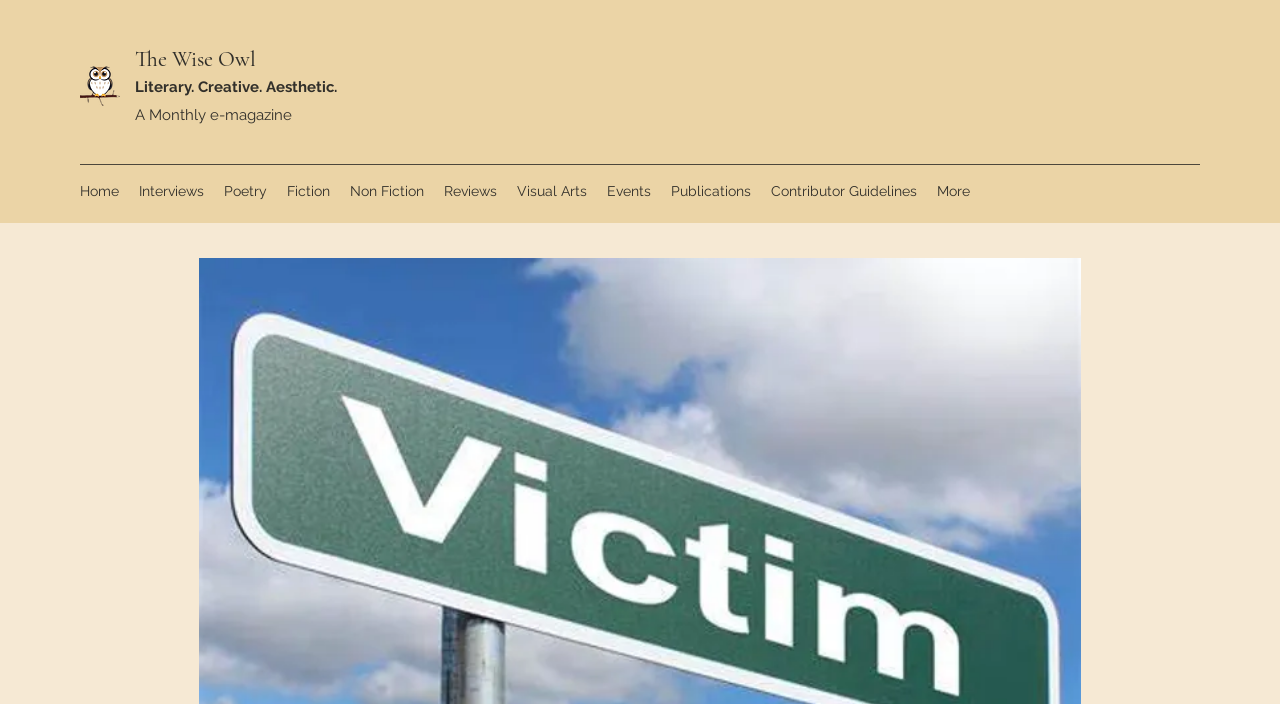What are the categories of content on this website?
Give a detailed response to the question by analyzing the screenshot.

The navigation element 'Site' contains links to different categories of content, including 'Home', 'Interviews', 'Poetry', 'Fiction', 'Non Fiction', 'Reviews', 'Visual Arts', 'Events', and 'Publications'. These categories suggest that the website contains a variety of content related to literature and arts.